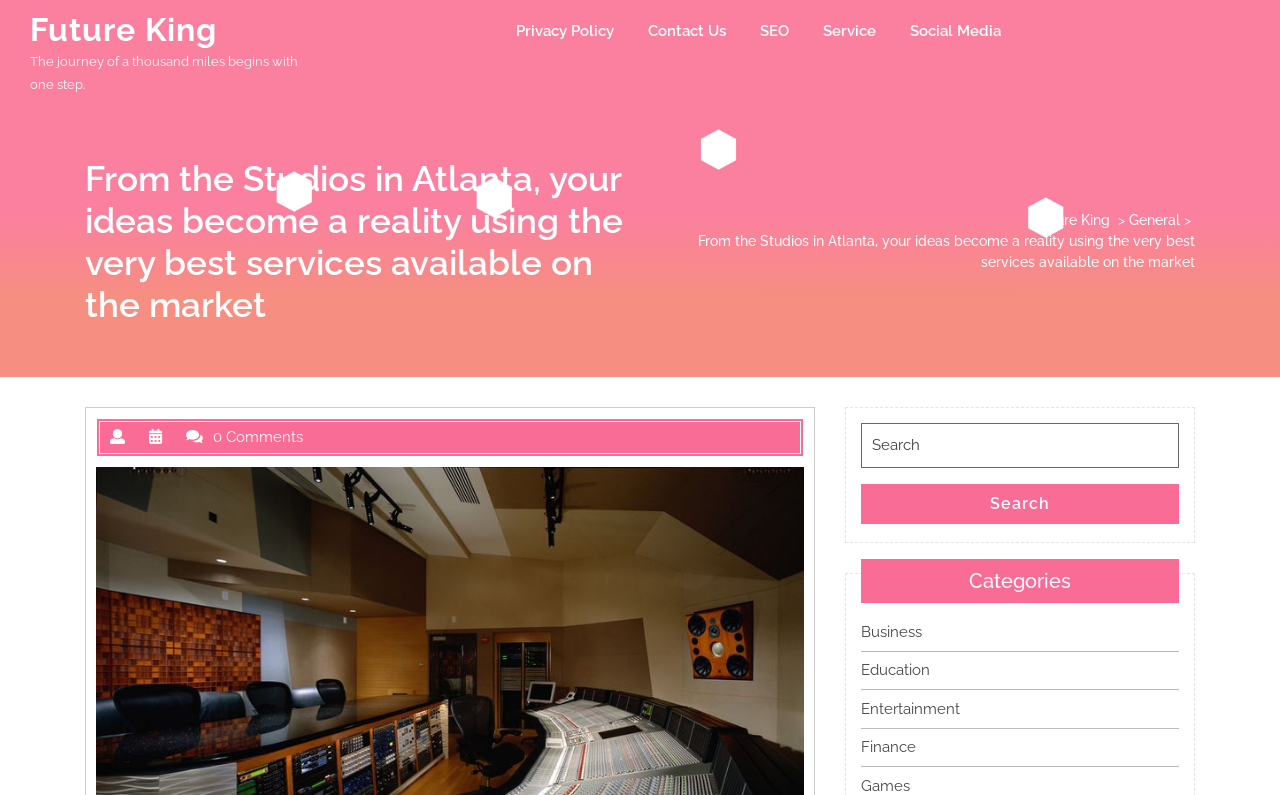Given the description of the UI element: "Search", predict the bounding box coordinates in the form of [left, top, right, bottom], with each value being a float between 0 and 1.

[0.673, 0.609, 0.921, 0.659]